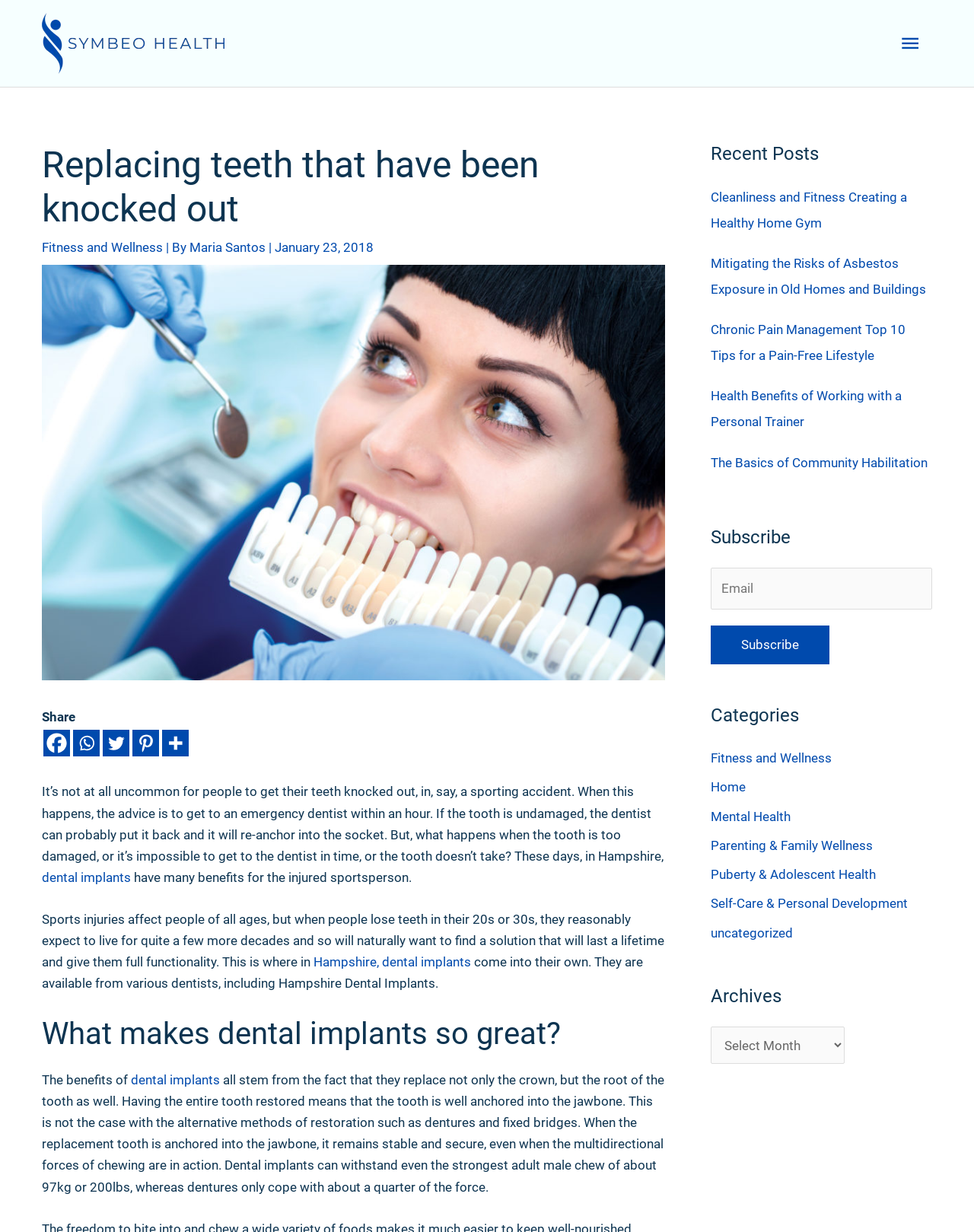What is the topic of the recent post 'Cleanliness and Fitness Creating a Healthy Home Gym'?
Please provide a single word or phrase in response based on the screenshot.

Fitness and Wellness